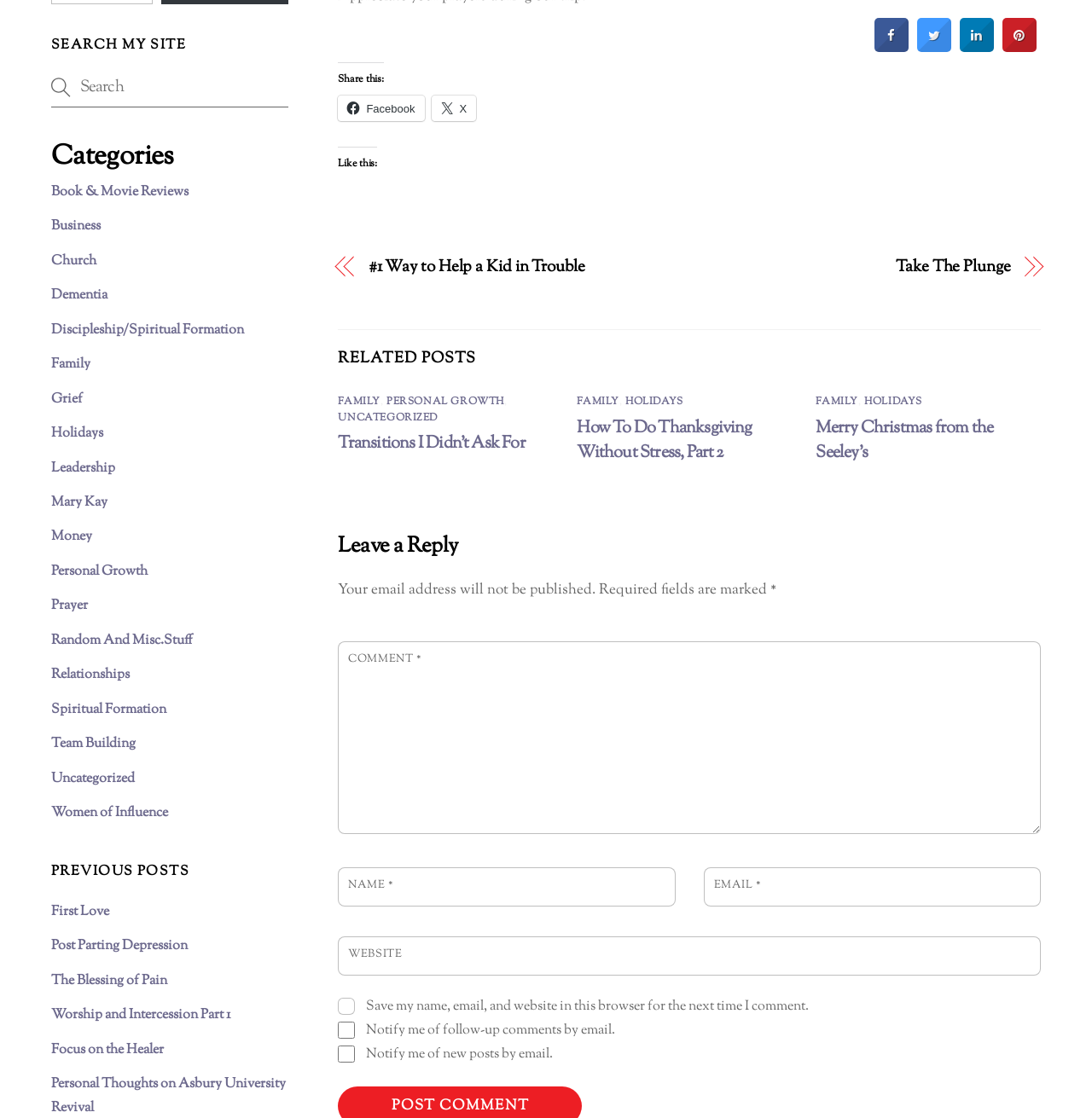Show the bounding box coordinates of the region that should be clicked to follow the instruction: "View the category 'Family'."

[0.047, 0.317, 0.083, 0.335]